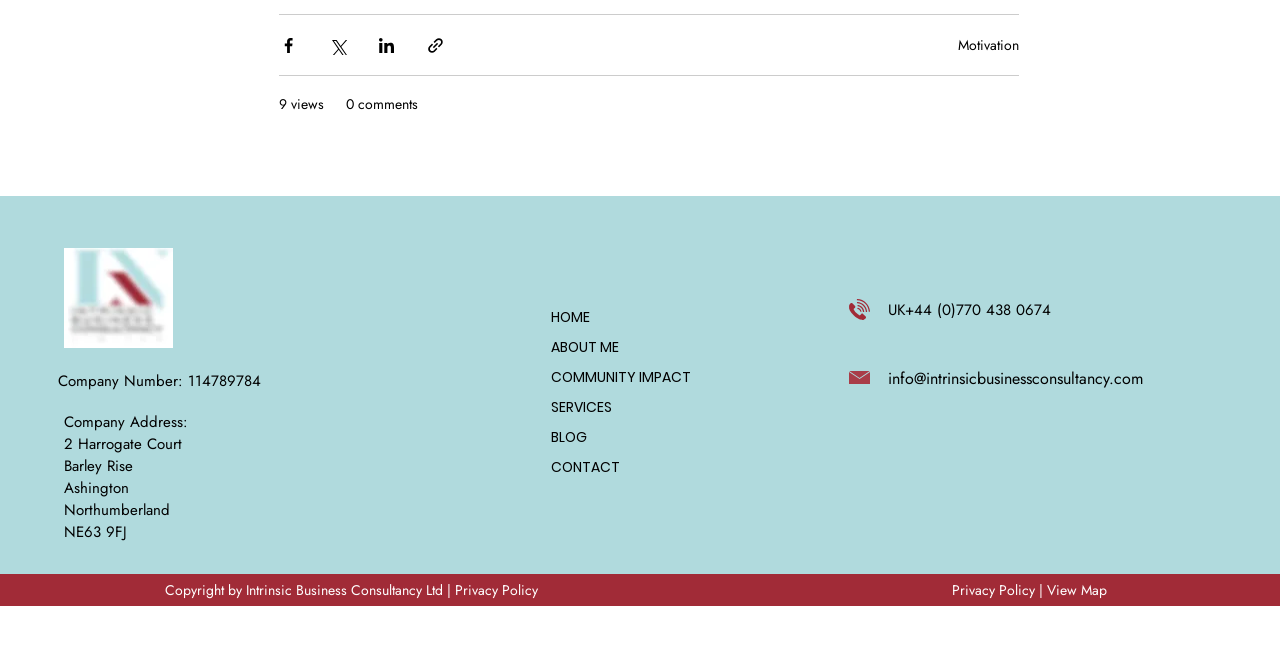Determine the bounding box coordinates for the clickable element required to fulfill the instruction: "Go to HOME page". Provide the coordinates as four float numbers between 0 and 1, i.e., [left, top, right, bottom].

[0.43, 0.453, 0.569, 0.498]